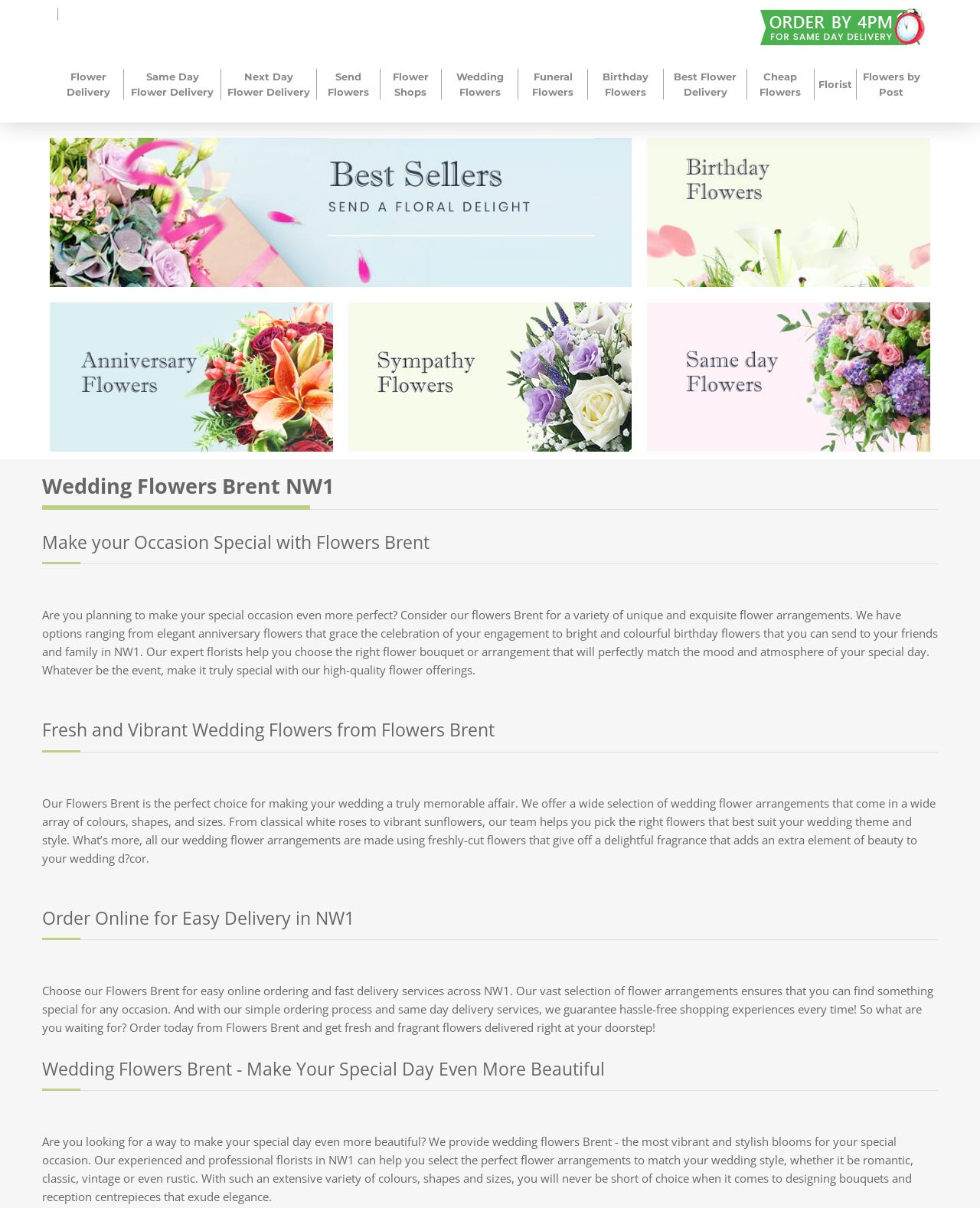Please find the bounding box coordinates in the format (top-left x, top-left y, bottom-right x, bottom-right y) for the given element description. Ensure the coordinates are floating point numbers between 0 and 1. Description: Florist

[0.835, 0.063, 0.869, 0.076]